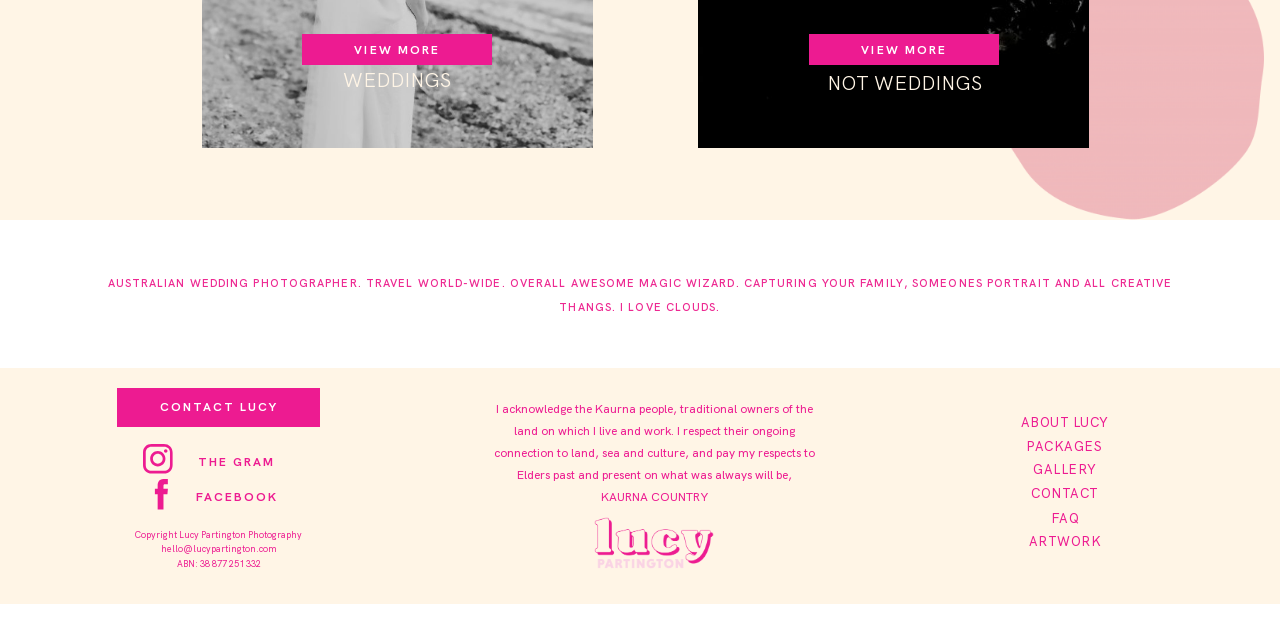Please provide the bounding box coordinate of the region that matches the element description: View More. Coordinates should be in the format (top-left x, top-left y, bottom-right x, bottom-right y) and all values should be between 0 and 1.

[0.632, 0.053, 0.781, 0.102]